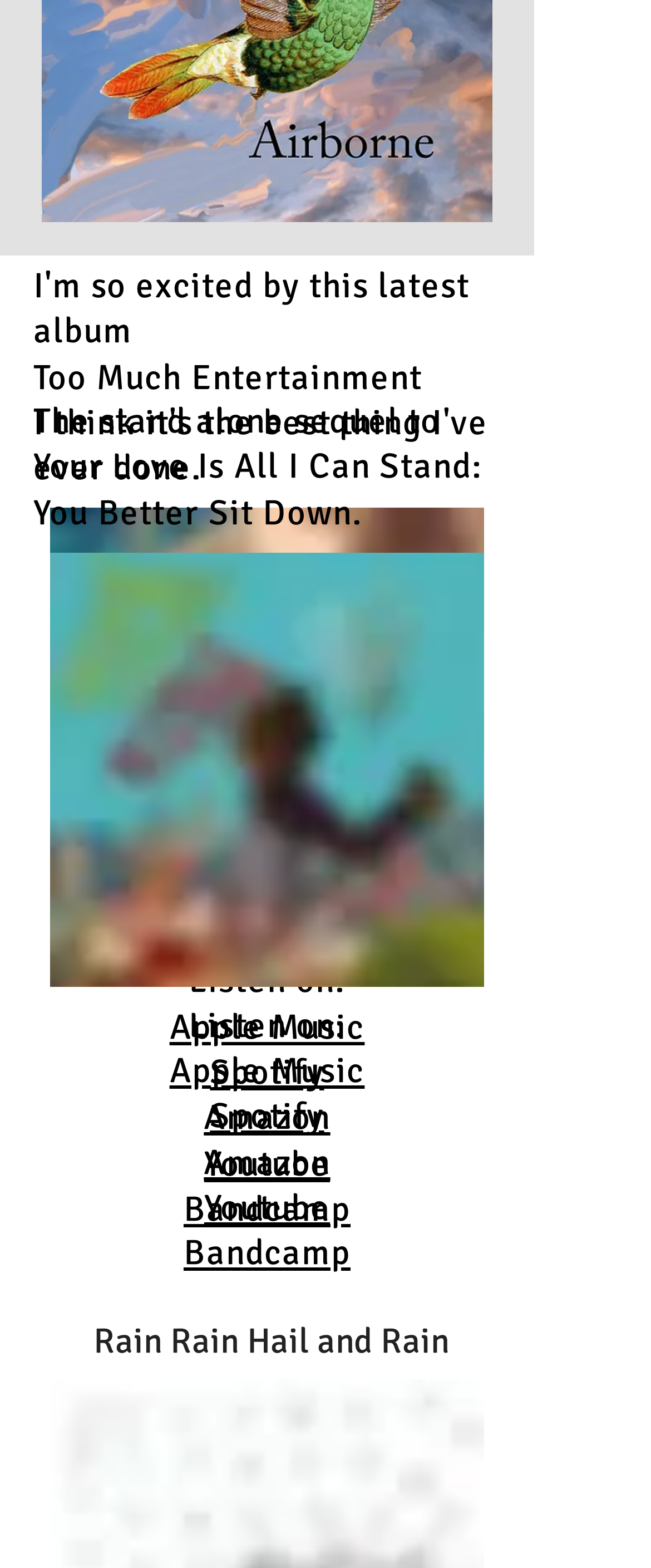Is there an image of an album cover?
Please elaborate on the answer to the question with detailed information.

The presence of an album cover image is confirmed by the image element with the description 'YBSD Album Cover.jpg' and 'Too Much Entertaiment Album Final.jpg'.